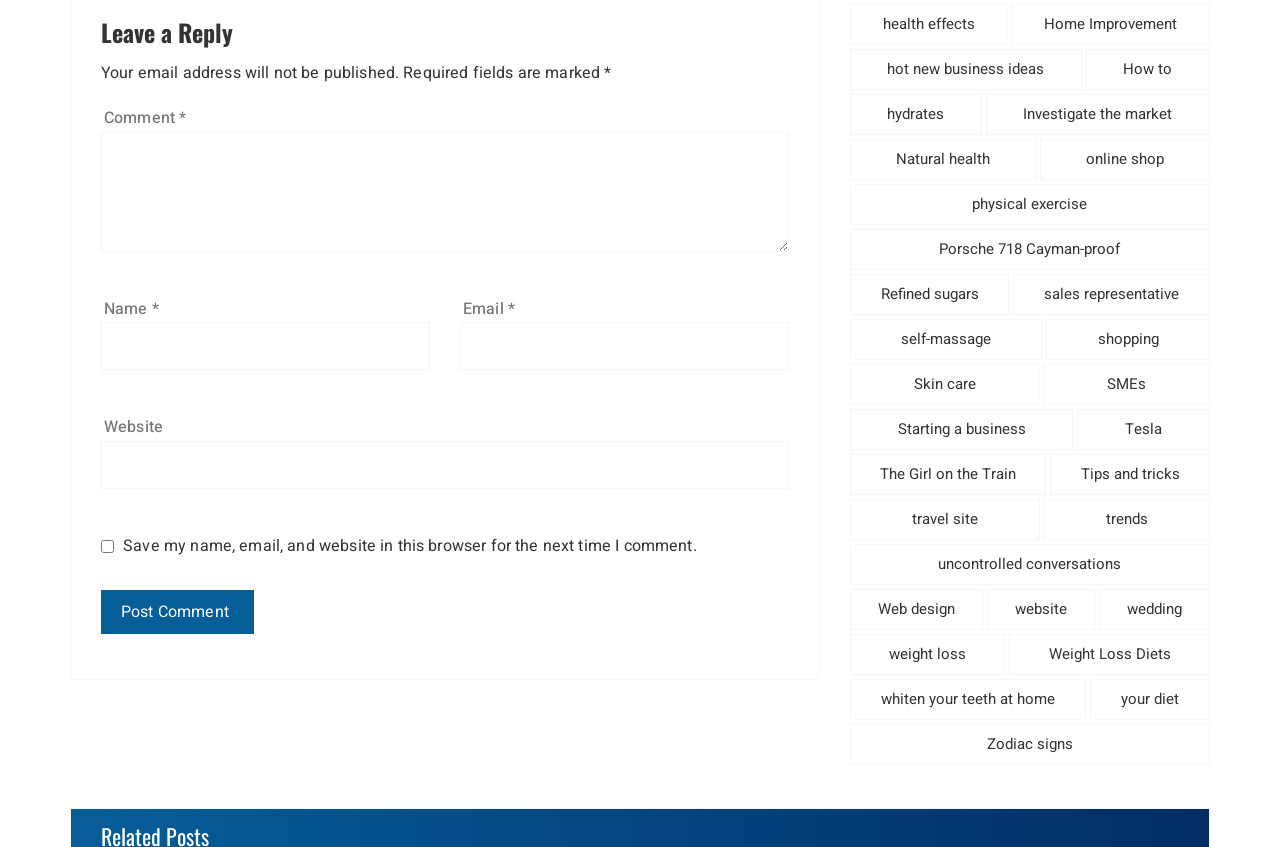Locate the UI element described by parent_node: Comment * name="comment" in the provided webpage screenshot. Return the bounding box coordinates in the format (top-left x, top-left y, bottom-right x, bottom-right y), ensuring all values are between 0 and 1.

[0.079, 0.156, 0.616, 0.297]